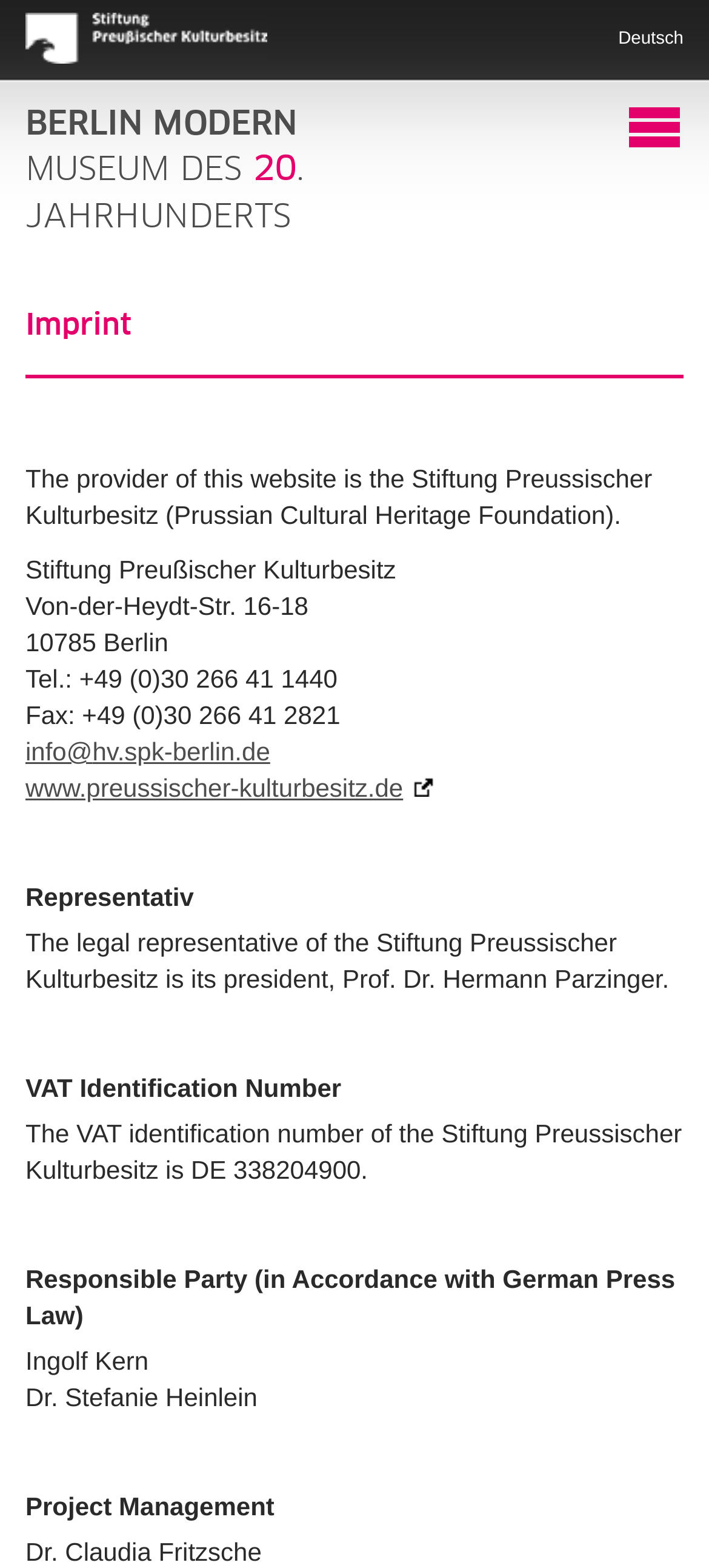Who is the president of the foundation?
Please provide a single word or phrase in response based on the screenshot.

Prof. Dr. Hermann Parzinger